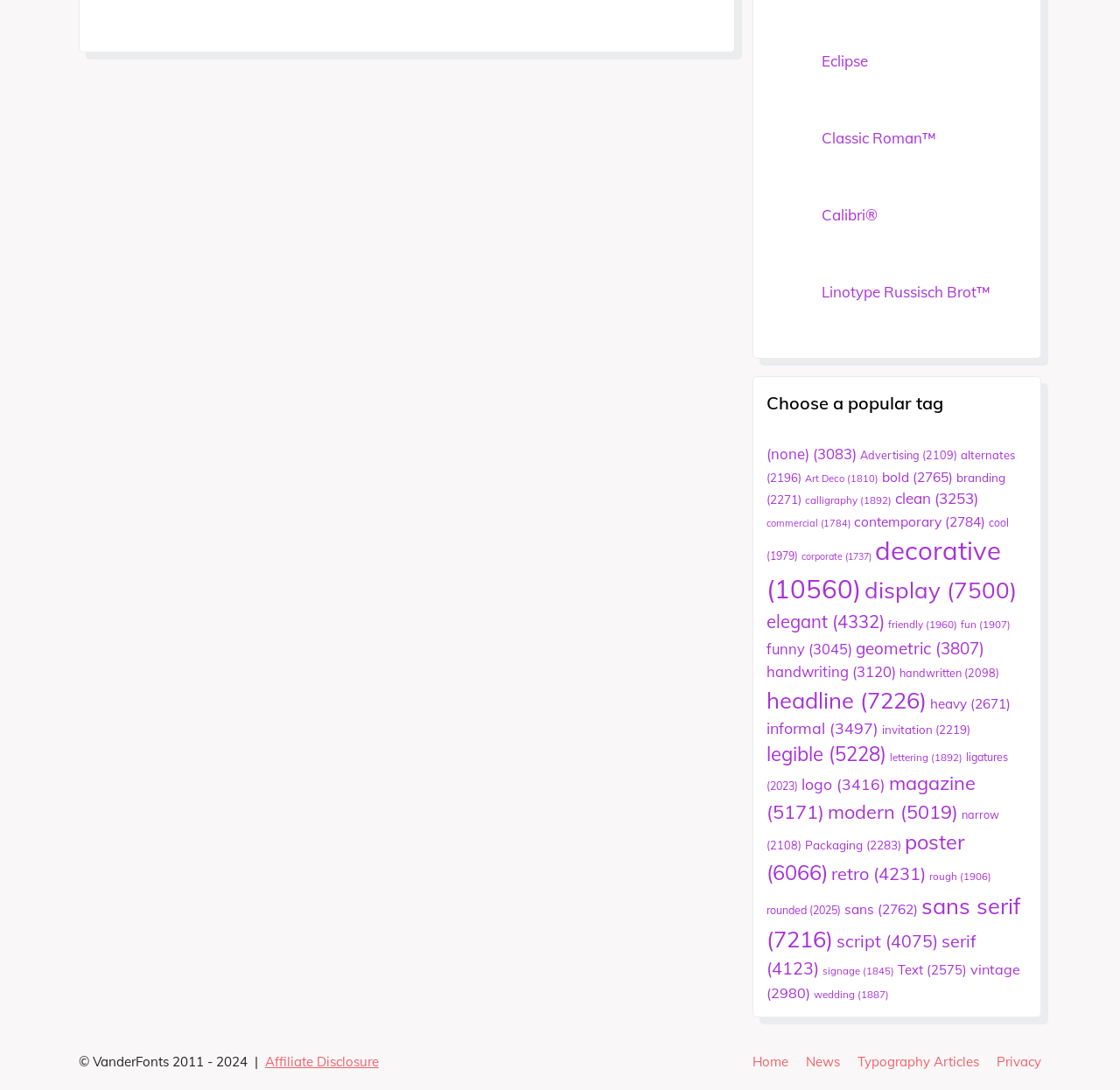Please locate the bounding box coordinates for the element that should be clicked to achieve the following instruction: "Select the Advertising tag". Ensure the coordinates are given as four float numbers between 0 and 1, i.e., [left, top, right, bottom].

[0.768, 0.411, 0.855, 0.423]